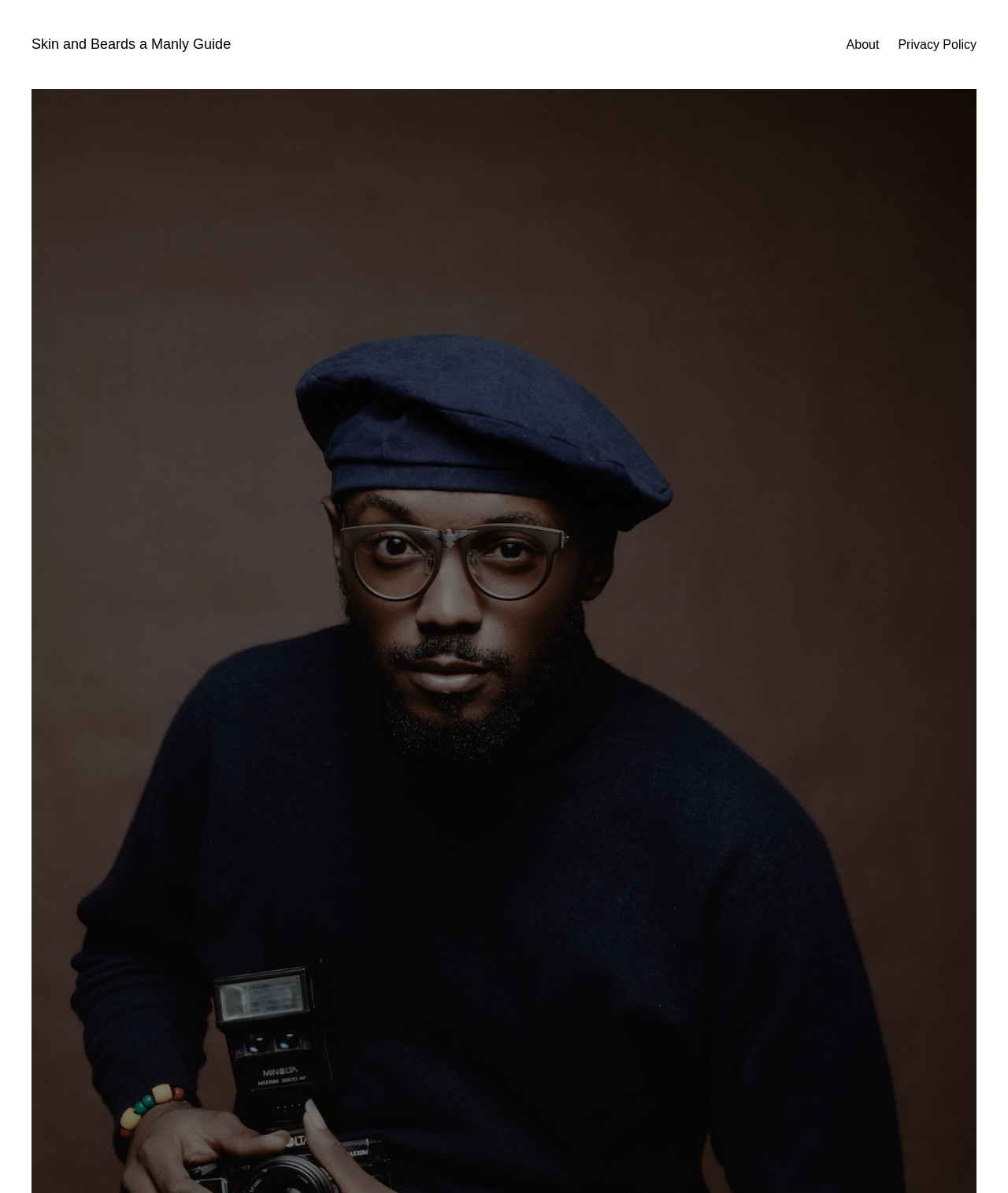Provide the bounding box coordinates of the HTML element described as: "About". The bounding box coordinates should be four float numbers between 0 and 1, i.e., [left, top, right, bottom].

[0.84, 0.029, 0.872, 0.046]